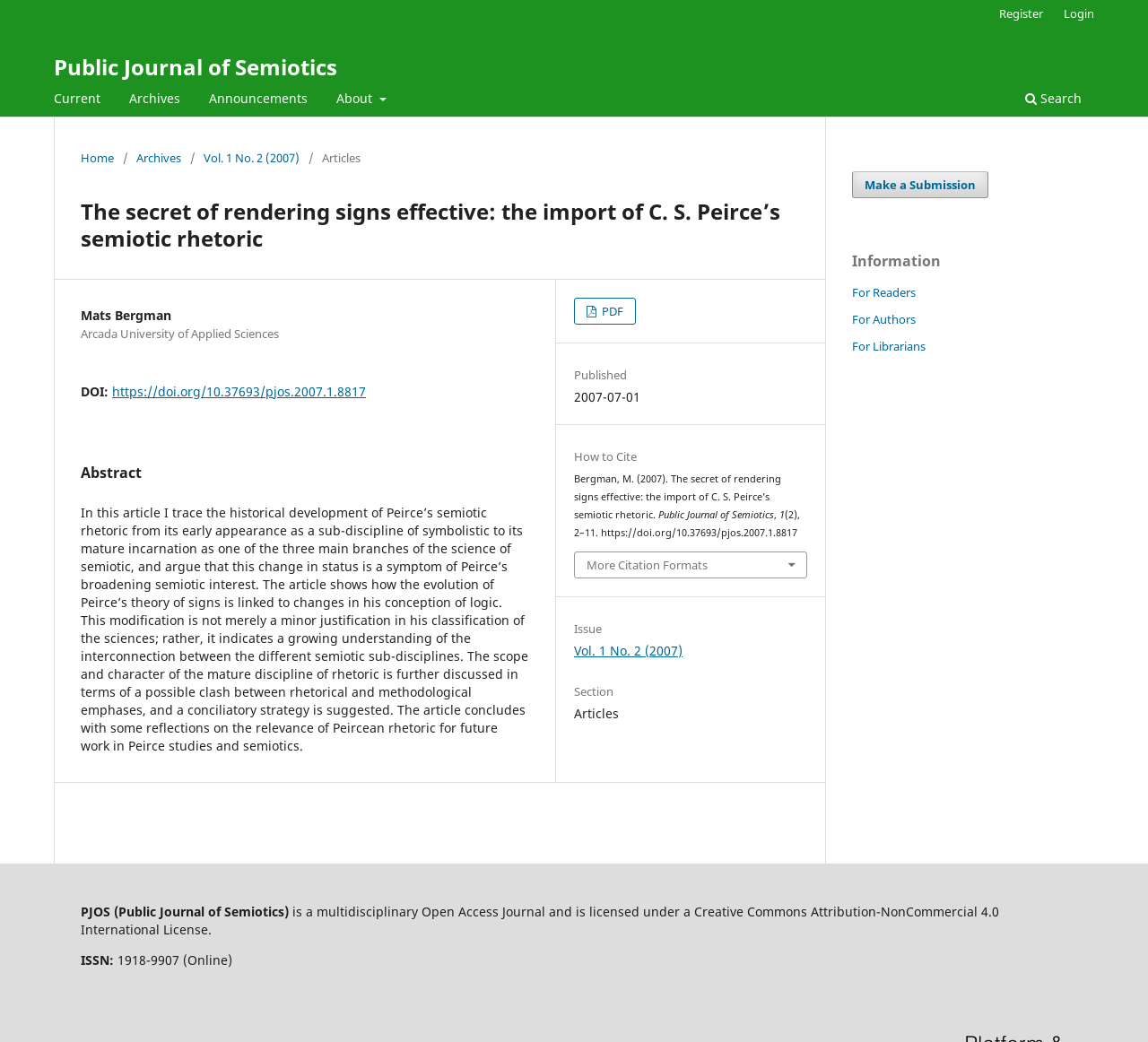From the webpage screenshot, predict the bounding box of the UI element that matches this description: "Public Journal of Semiotics".

[0.047, 0.041, 0.294, 0.087]